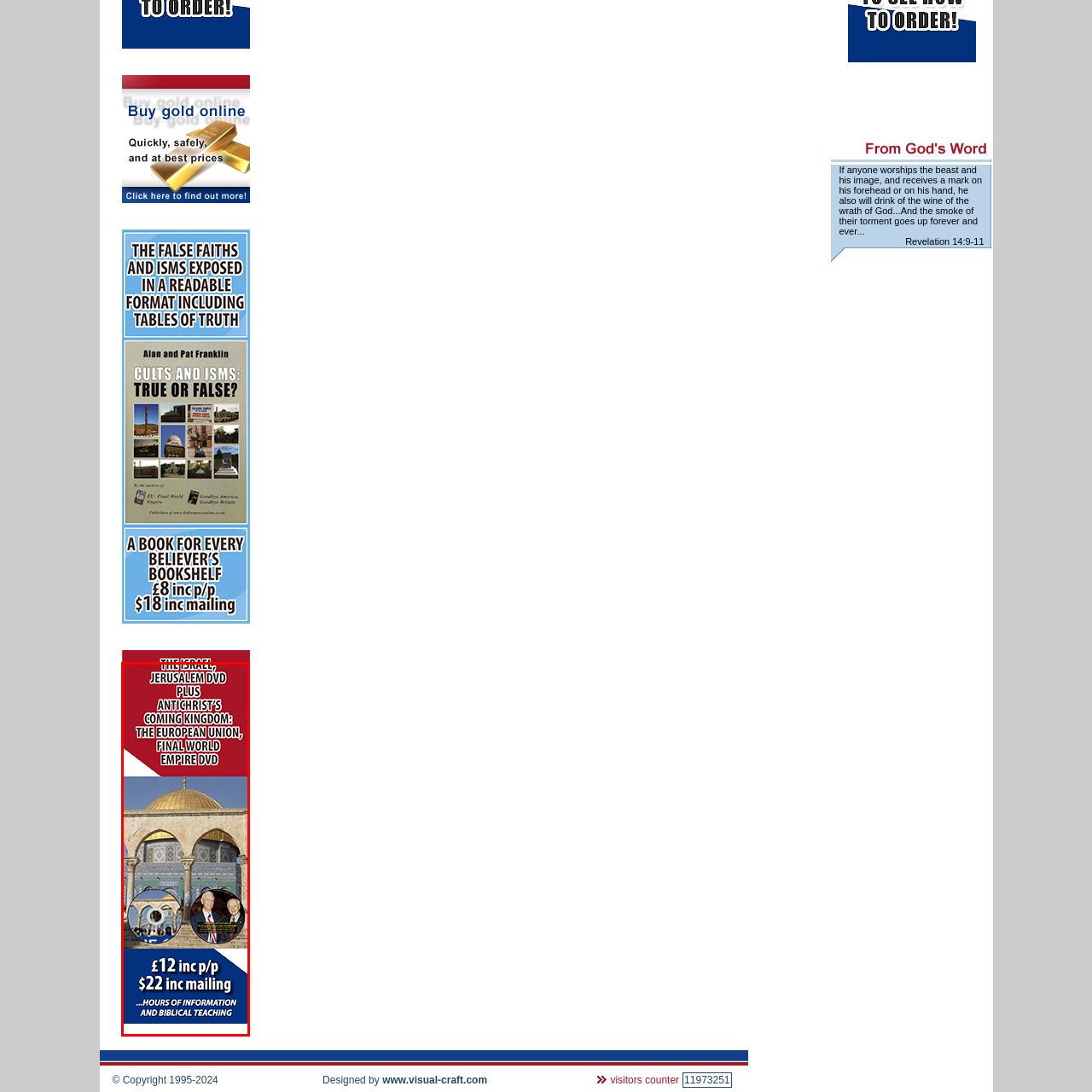What is the price of the DVD collection in pounds?
Study the image framed by the red bounding box and answer the question in detail, relying on the visual clues provided.

Pricing details are prominently displayed, showing that the DVD collection costs £12 including postage and packaging, appealing to viewers interested in religious and biblical topics.